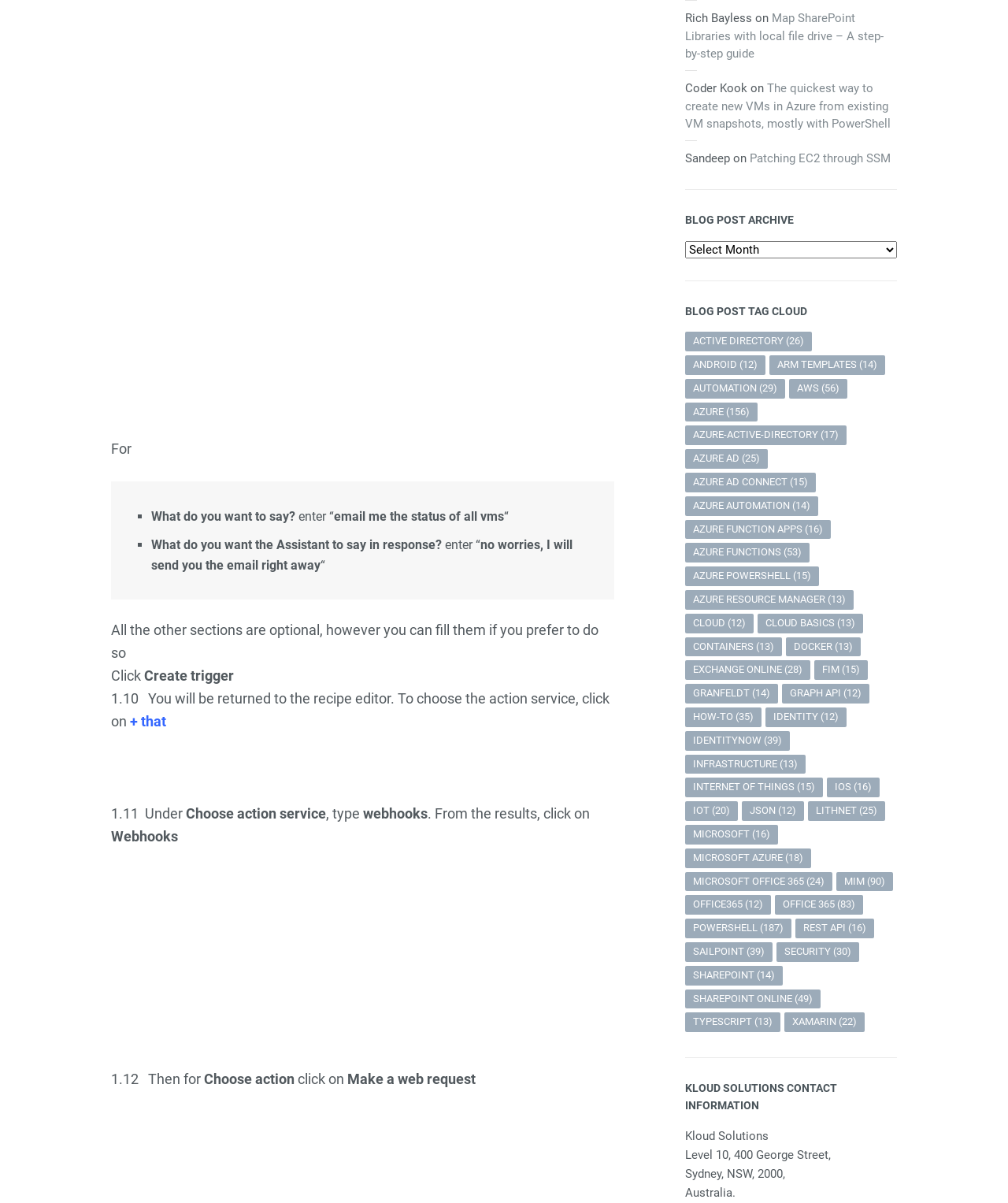Please provide the bounding box coordinates for the element that needs to be clicked to perform the instruction: "Read more about the article". The coordinates must consist of four float numbers between 0 and 1, formatted as [left, top, right, bottom].

None